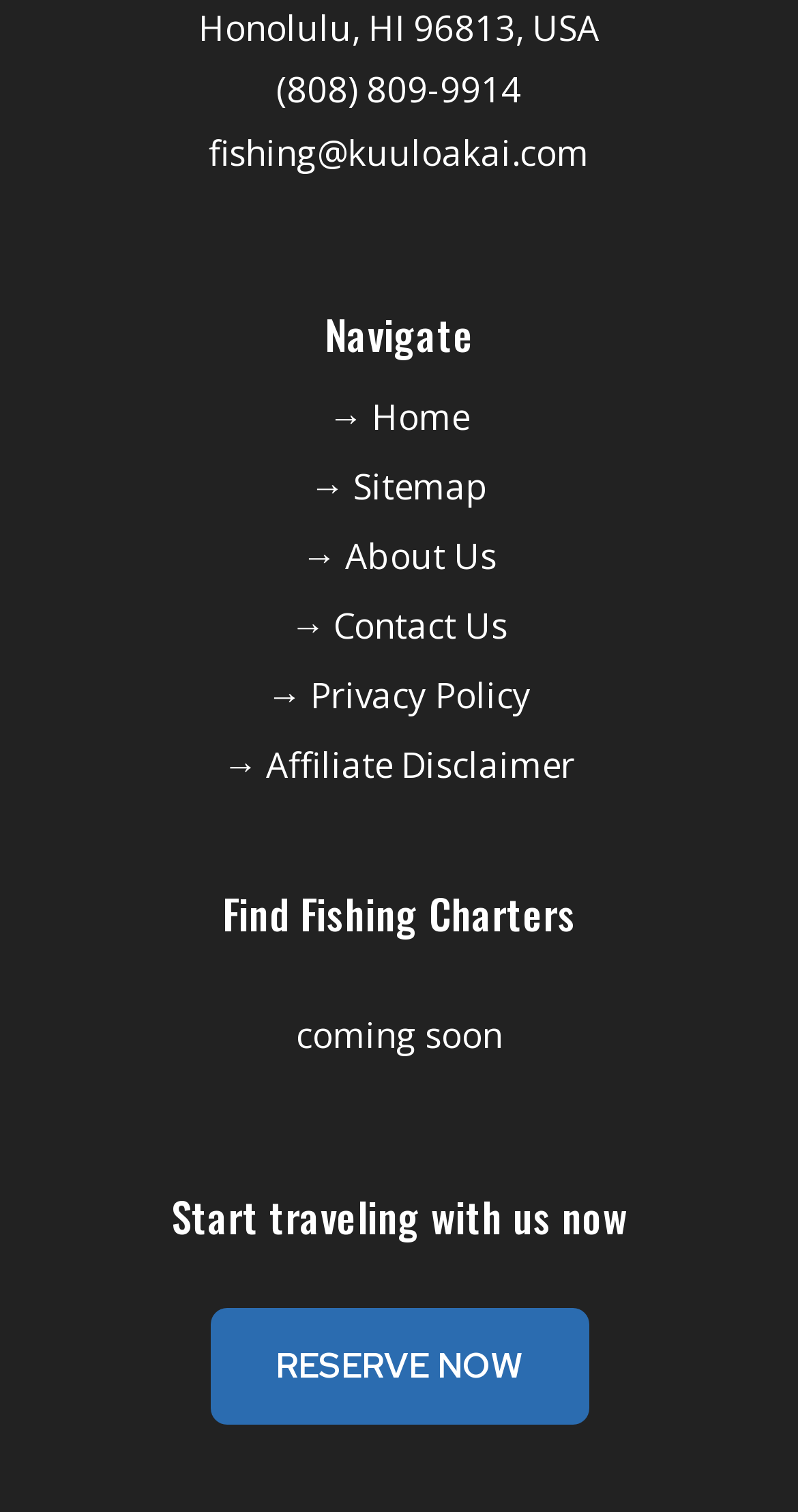Using the webpage screenshot, locate the HTML element that fits the following description and provide its bounding box: "June 14, 2021".

None